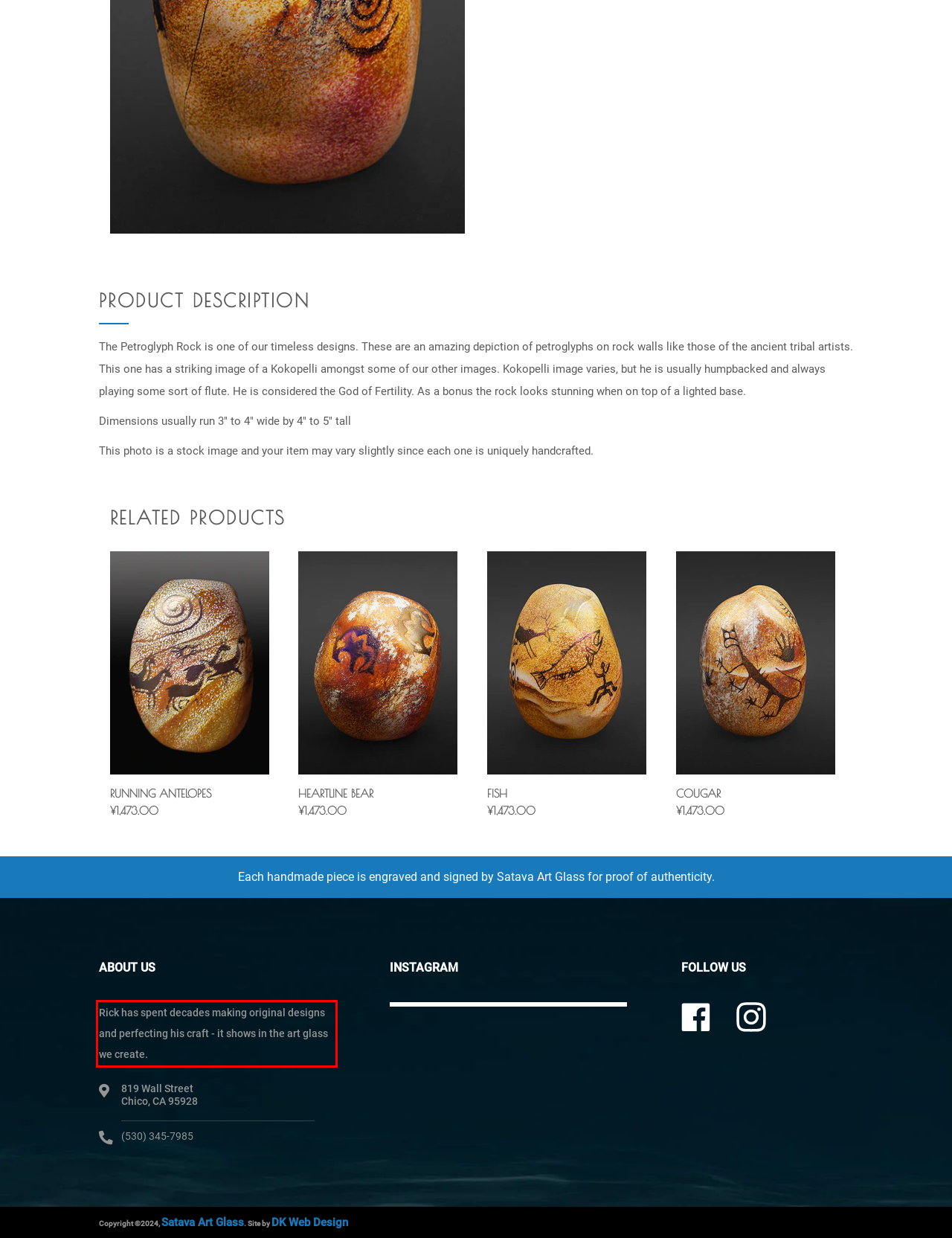Review the webpage screenshot provided, and perform OCR to extract the text from the red bounding box.

Rick has spent decades making original designs and perfecting his craft - it shows in the art glass we create.